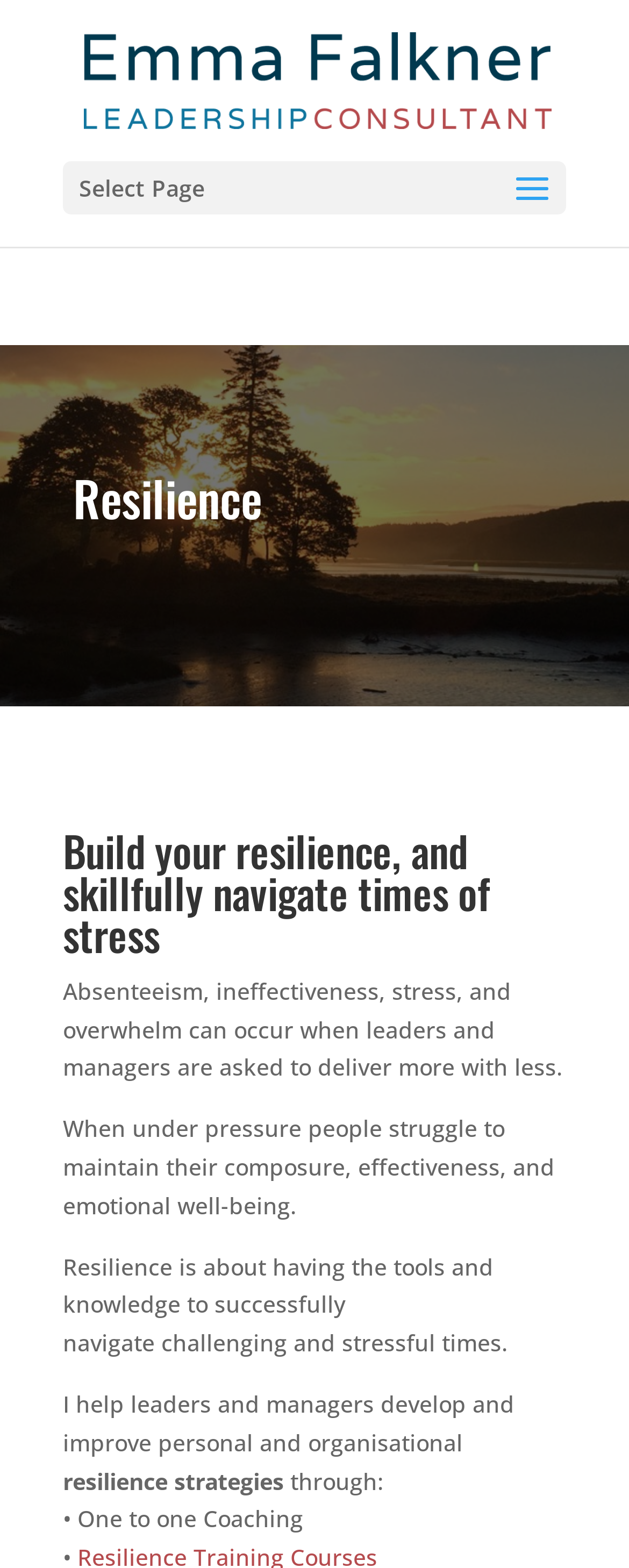Use a single word or phrase to answer the question: What is the main topic of the webpage?

Resilience